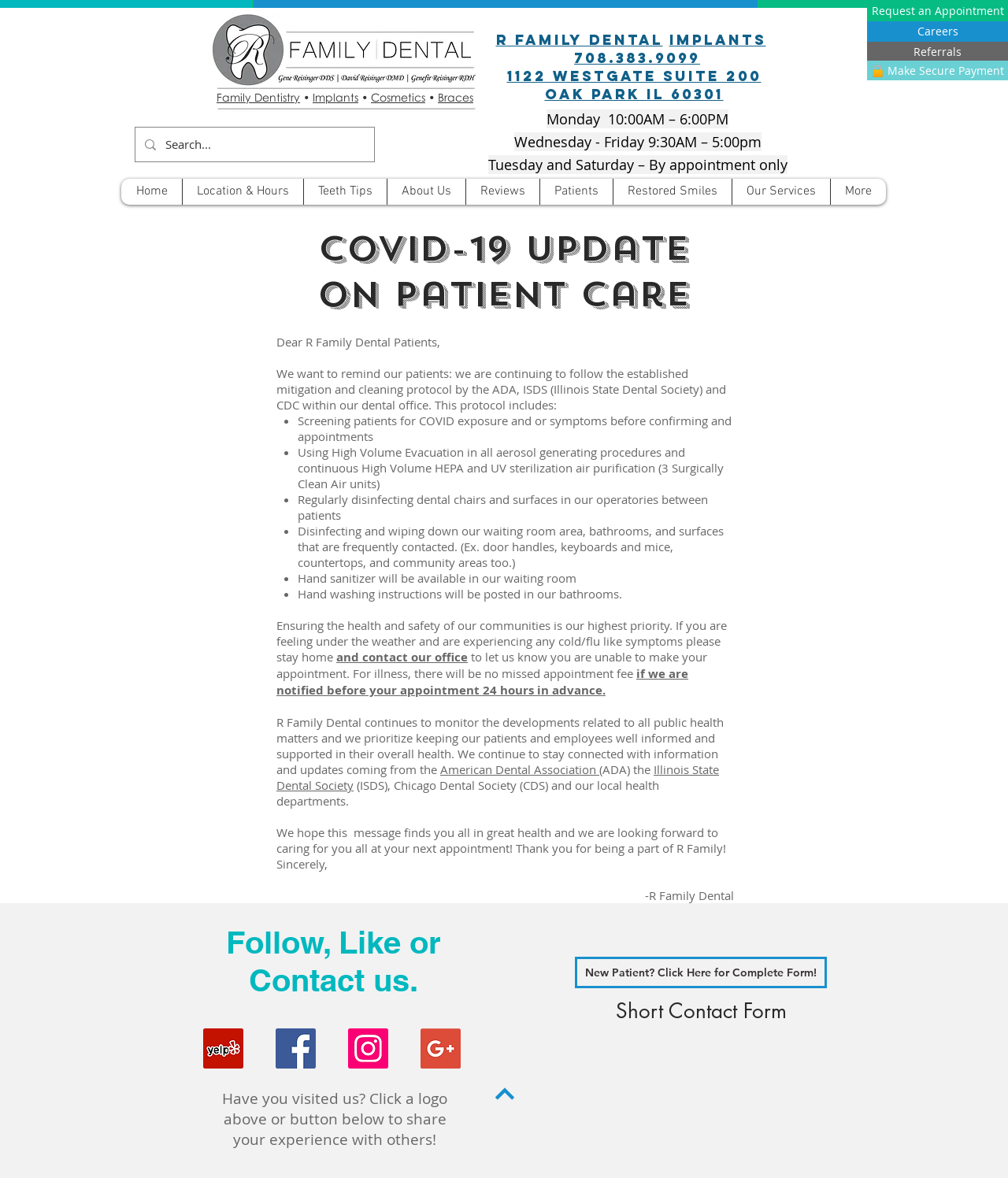Please find and report the primary heading text from the webpage.

R Family Dental Implants   708.383.9099
1122 Westgate Suite 200 Oak Park IL 60301